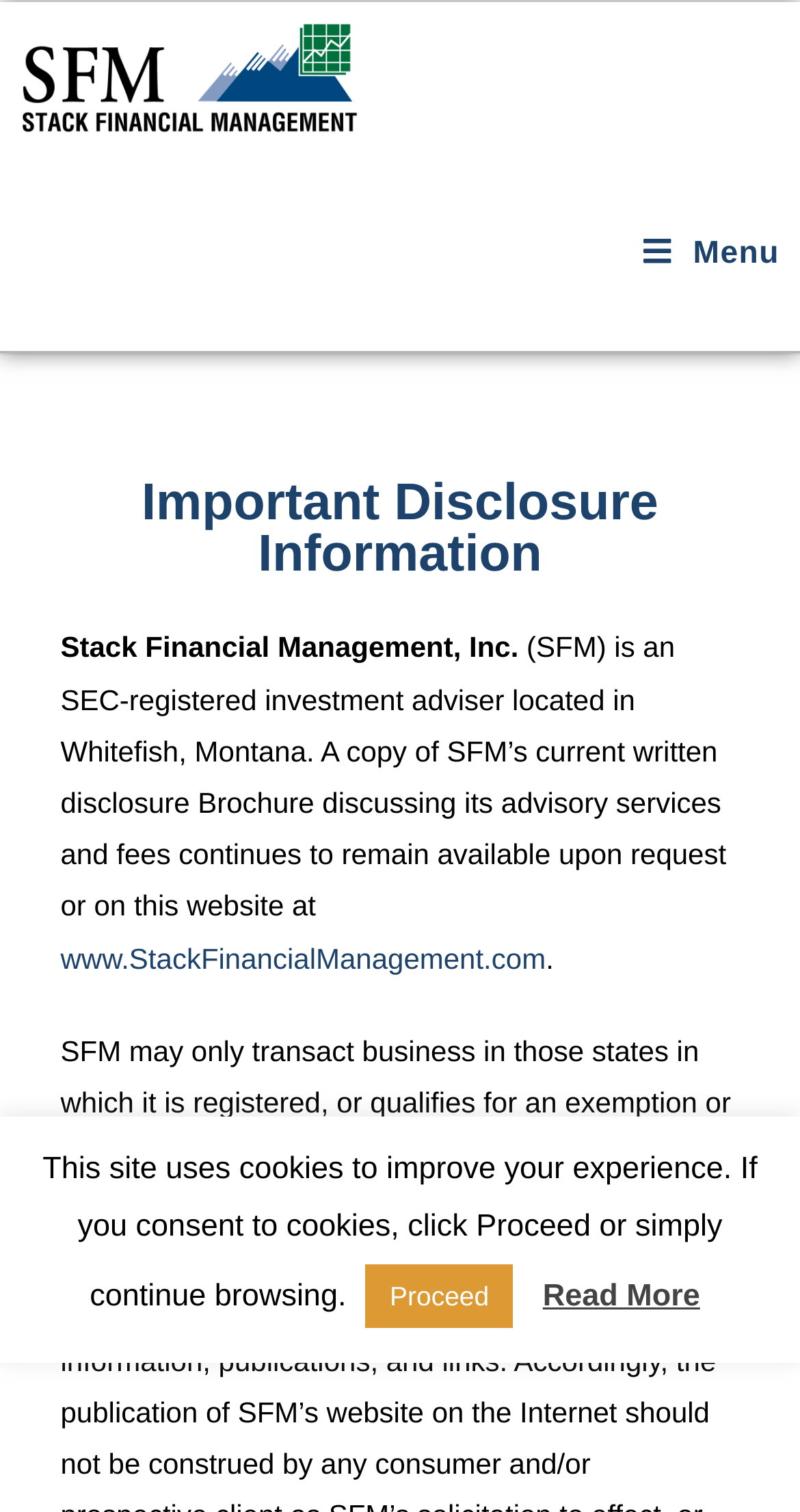Elaborate on the different components and information displayed on the webpage.

The webpage is about Stack Financial Management, Inc., an SEC-registered investment advisor located in Whitefish, Montana. At the top left of the page, there is a link and an image, both labeled "Stack Financial Management". 

On the top right, there is a link labeled "Mobile Menu". Below the "Mobile Menu" link, there is a heading that reads "Important Disclosure Information". Underneath the heading, there are two blocks of text. The first block reads "Stack Financial Management, Inc." and the second block provides a brief description of the company, mentioning its registration with the SEC and the availability of its written disclosure brochure. 

To the right of the second block of text, there is a link to the company's website, www.StackFinancialManagement.com. 

At the bottom of the page, there is a notification about the use of cookies on the site. The notification includes a button labeled "Proceed" and a link labeled "Read More".